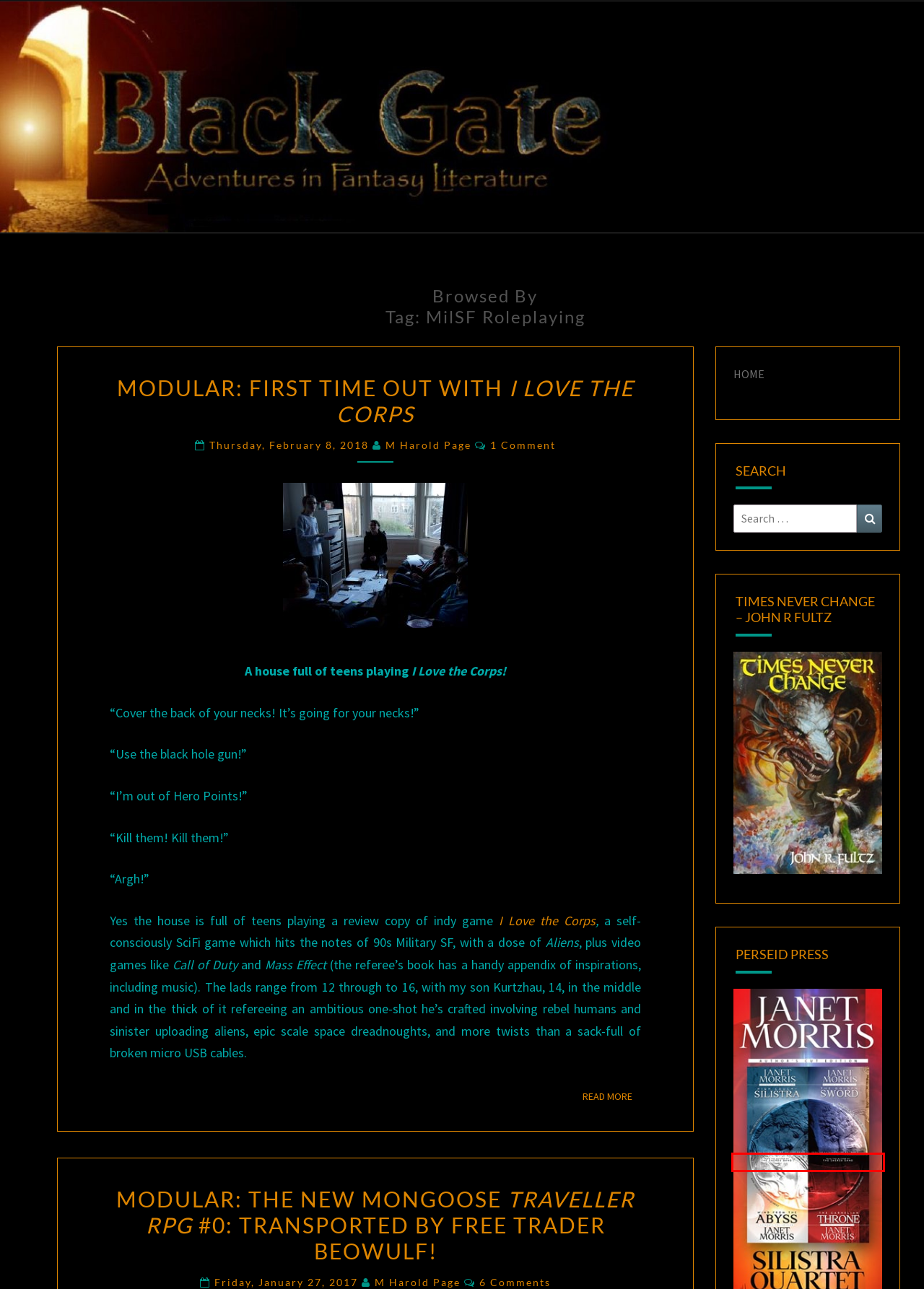You are given a screenshot of a webpage with a red rectangle bounding box around an element. Choose the best webpage description that matches the page after clicking the element in the bounding box. Here are the candidates:
A. Future Treasures – Black Gate
B. Modular: The New Mongoose Traveller RPG #0: Transported by Free Trader Beowulf! – Black Gate
C. I Love the Corps
D. M Harold Page – Black Gate
E. Modular: First Time Out With I Love the Corps – Black Gate
F. Silistra Quartet (4 book series) Kindle Edition
G. Amazon.com
H. Black Gate – Adventures in Fantasy Literature

F